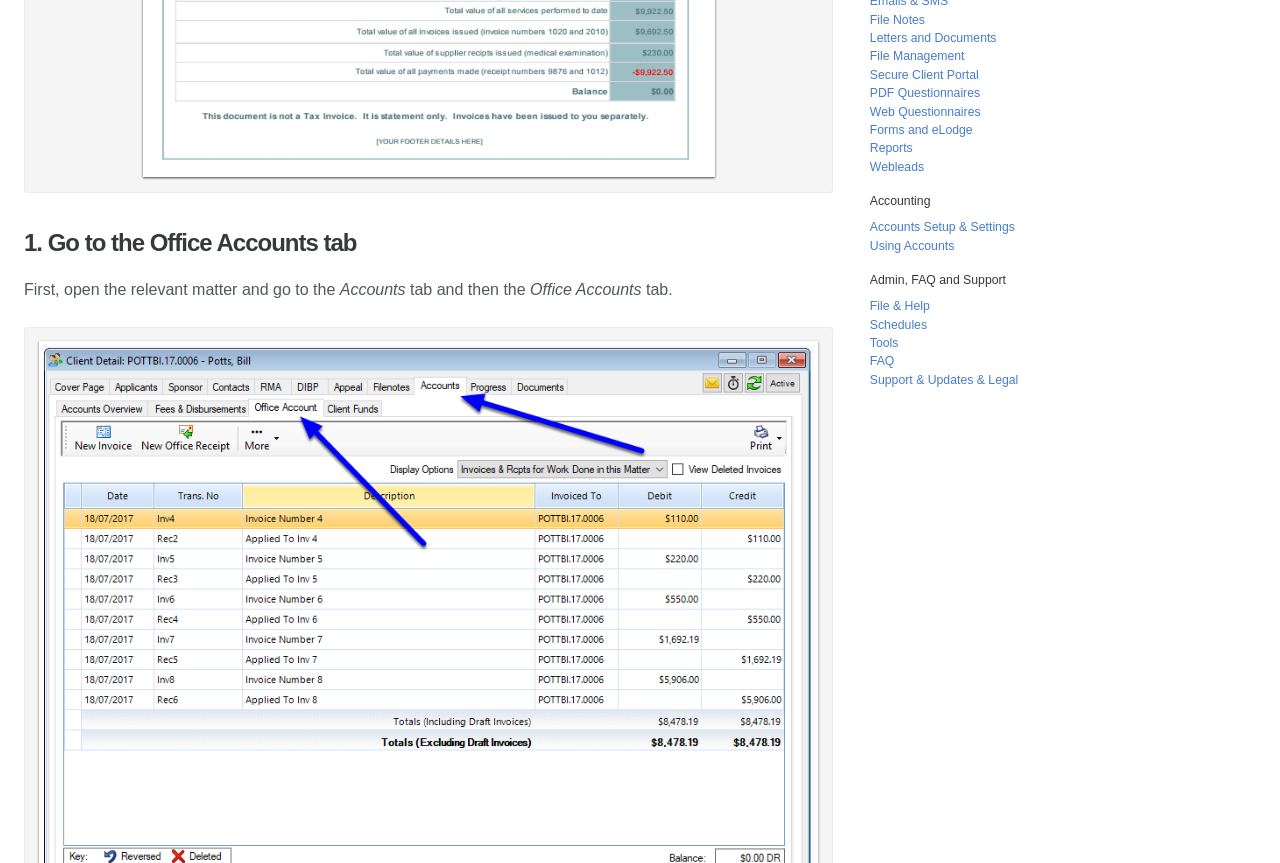What is the first step to access the Office Accounts tab?
Using the image as a reference, answer the question in detail.

The first step to access the Office Accounts tab is mentioned in the generic text element 'First, open the relevant matter and go to the Accounts tab and then the Office Accounts tab.' which is located at the top of the webpage.